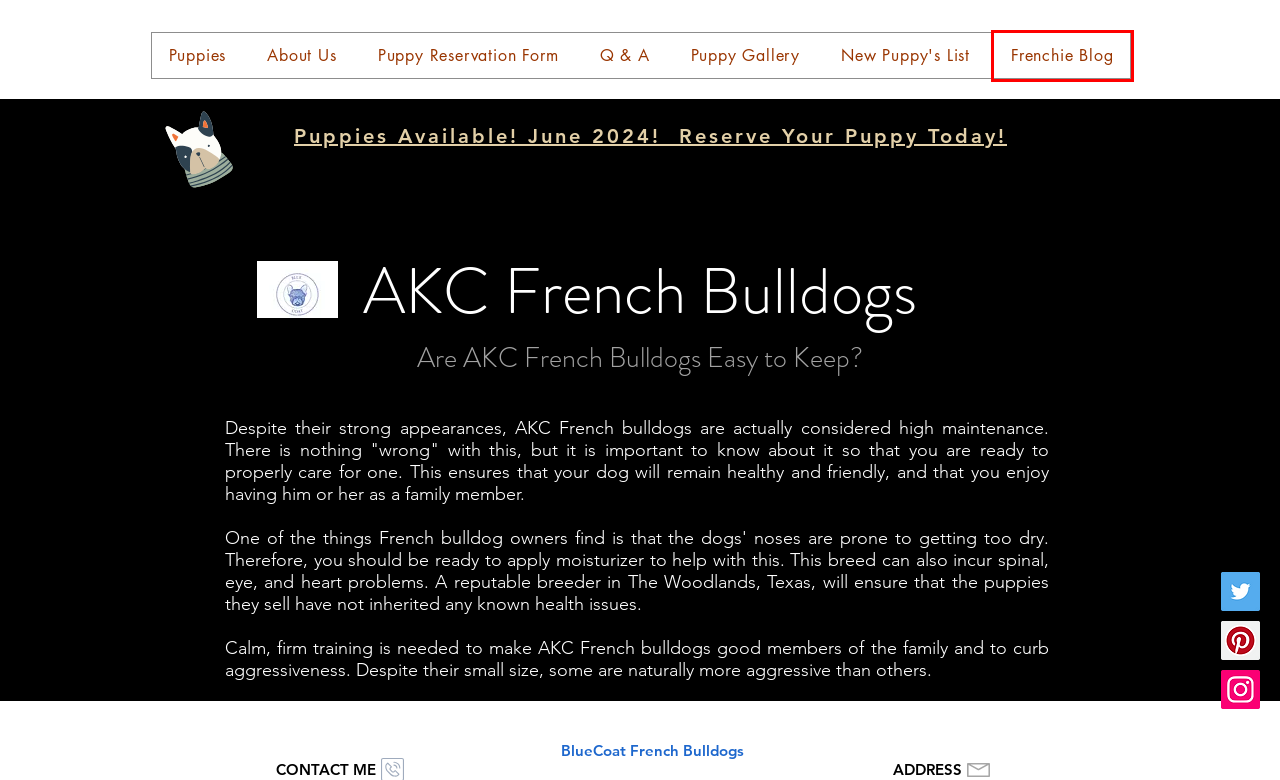With the provided webpage screenshot containing a red bounding box around a UI element, determine which description best matches the new webpage that appears after clicking the selected element. The choices are:
A. New Puppy's List | BlueCoat
B. AKC Bluecoat French Bulldog Puppies for Sale | Houston
C. French Bulldog Breeder | Bluecoat French Bulldogs | Texas
D. French Bulldog For Sale - finding a French bulldog for sale
E. Frenchie Puppy Gallery | BlueCoat French Bulldogs | Houston
F. French Bulldog Puppies | BlueCoat French Bulldogs
G. All About Frenchie's  | BlueCoat French Bulldogs Blog | Houston
H. BlueCoat French Bulldogs | French Bulldog Breeder | Texas, USA

G